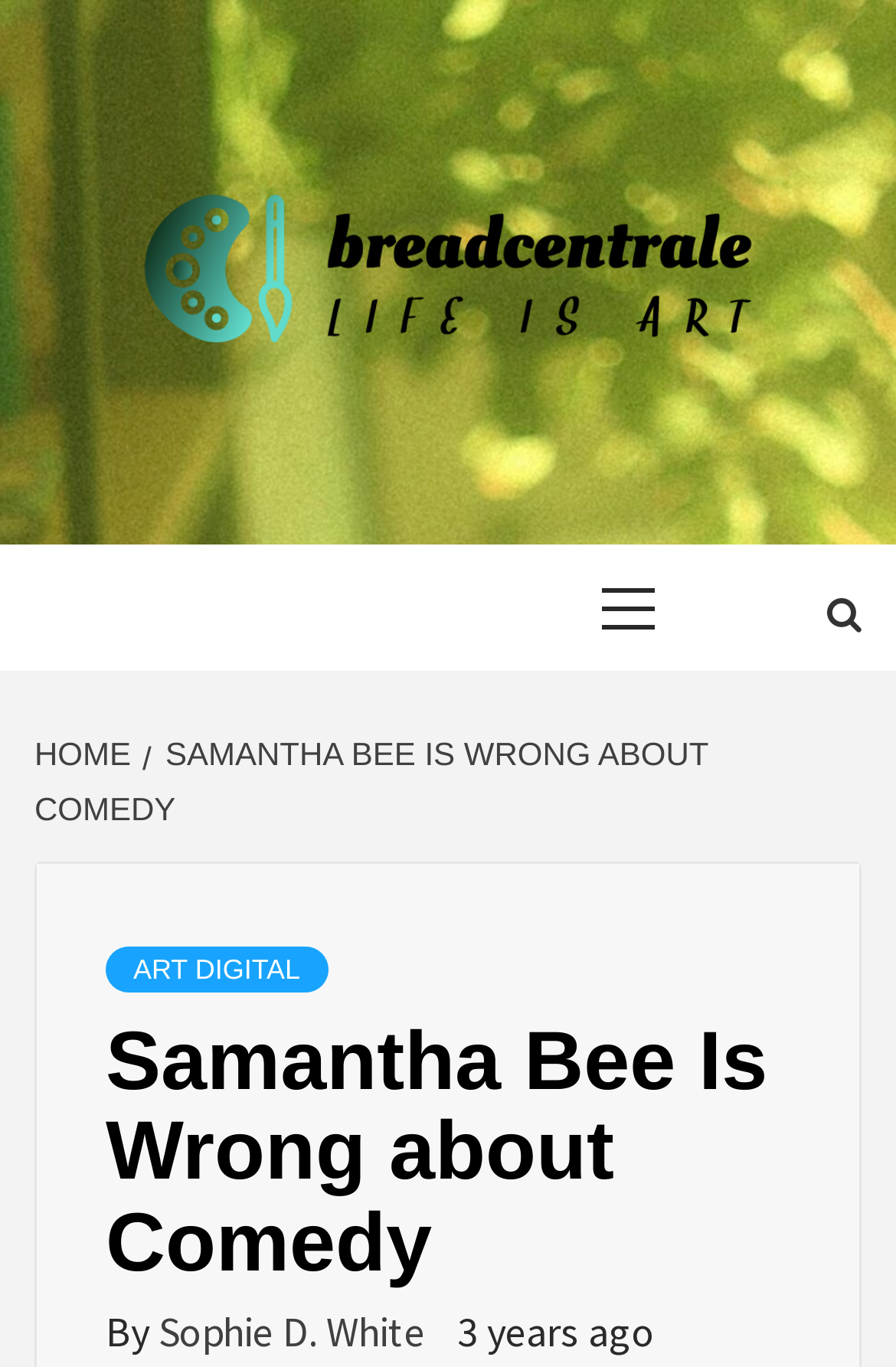Identify the coordinates of the bounding box for the element described below: "Sophie D. White". Return the coordinates as four float numbers between 0 and 1: [left, top, right, bottom].

[0.177, 0.954, 0.485, 0.992]